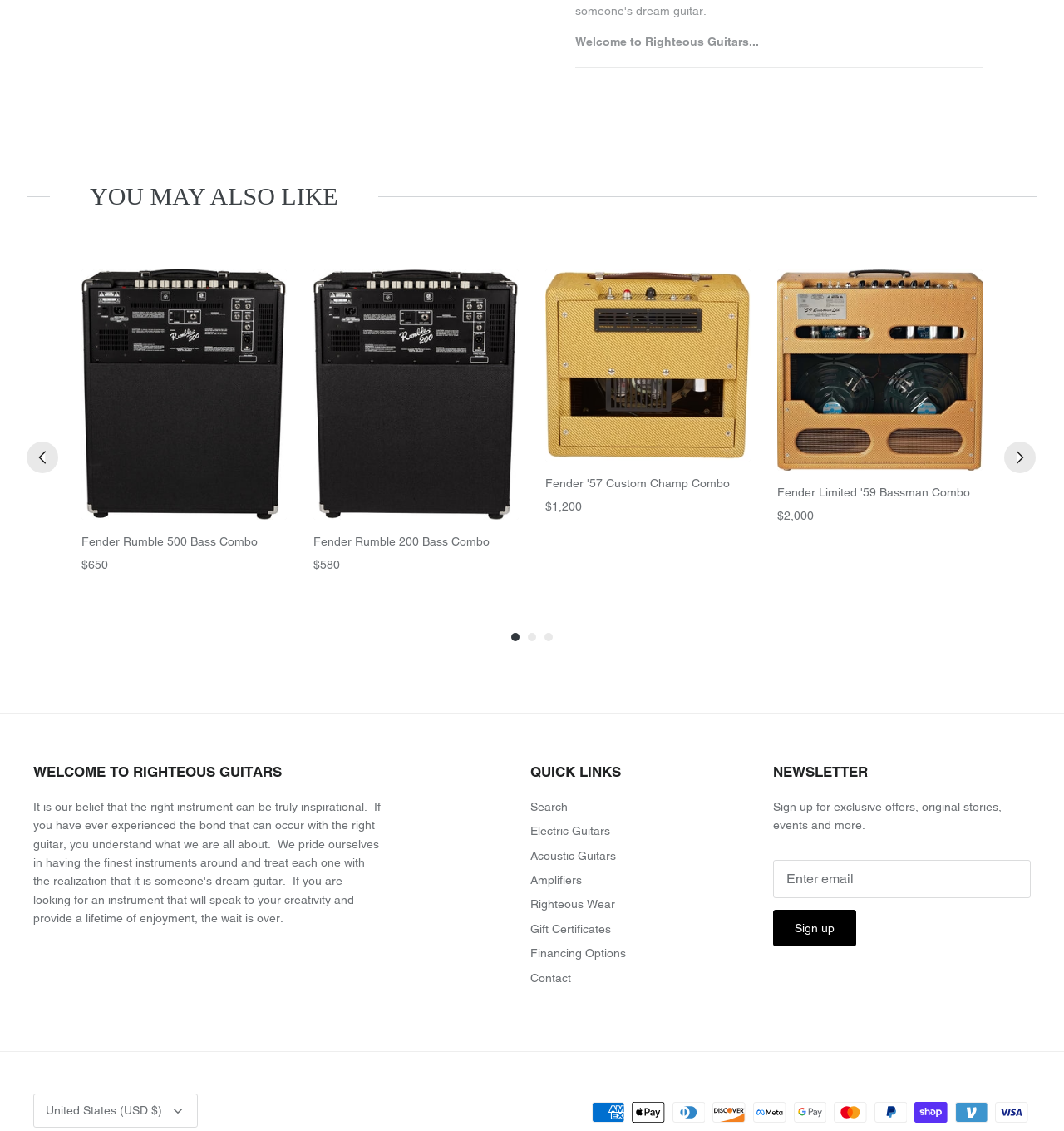What types of payment methods are accepted on this website?
Give a one-word or short phrase answer based on the image.

Multiple payment methods